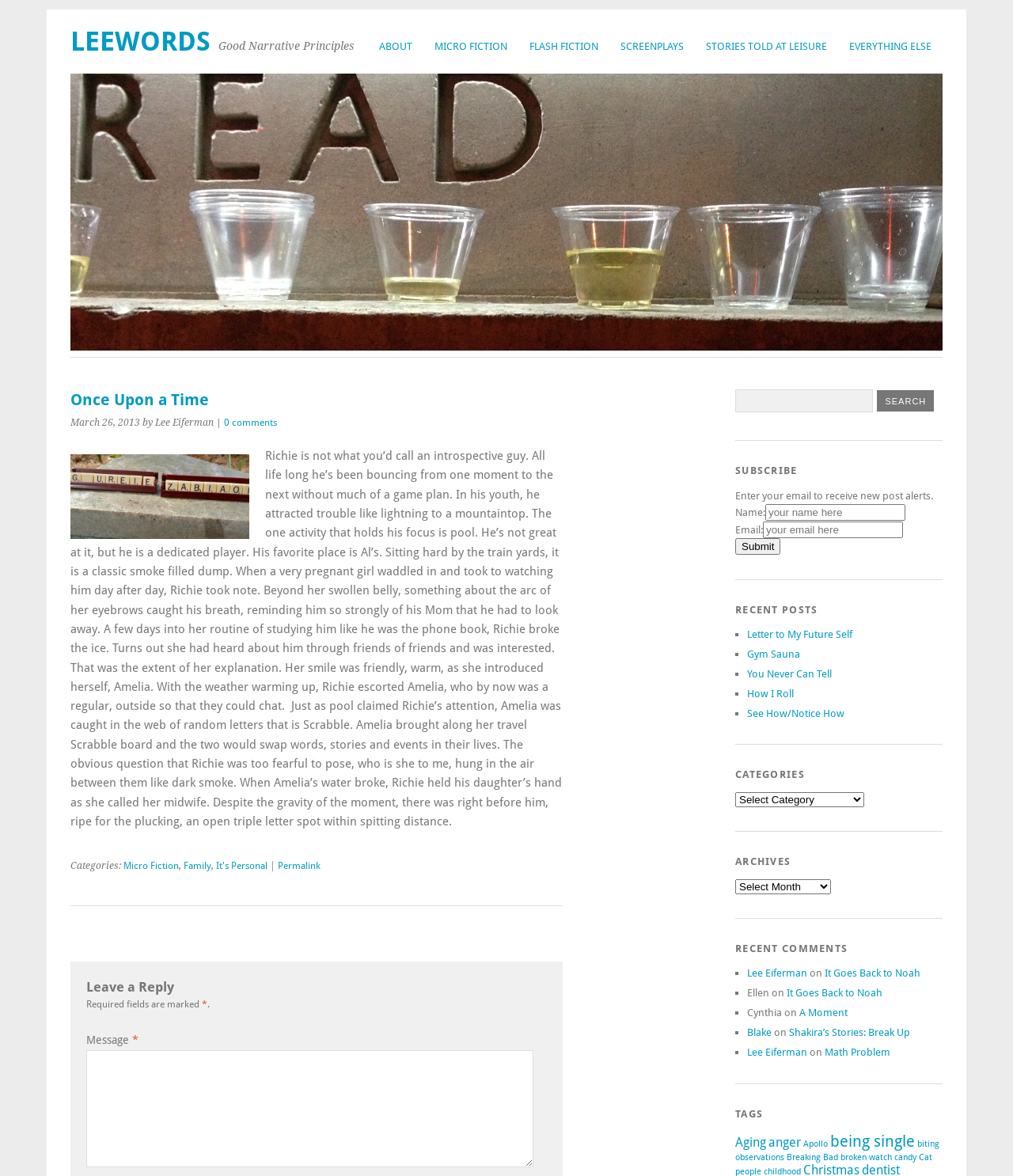What is the category of the article?
Please craft a detailed and exhaustive response to the question.

The categories of the article can be found at the bottom of the webpage, listed as 'Micro Fiction', 'Family', and 'It's Personal'.